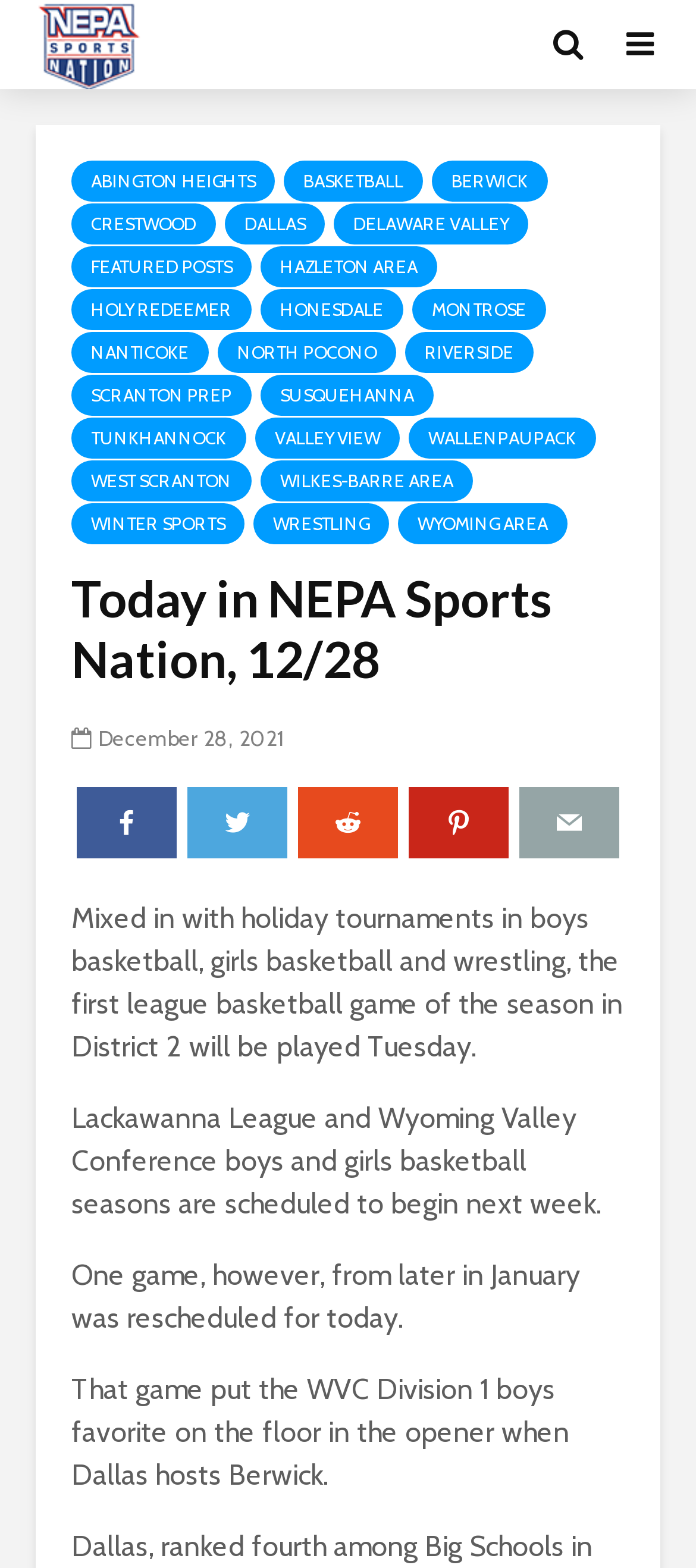Identify the bounding box coordinates of the region that should be clicked to execute the following instruction: "Click on NEPA Sports Nation".

[0.051, 0.0, 0.204, 0.057]